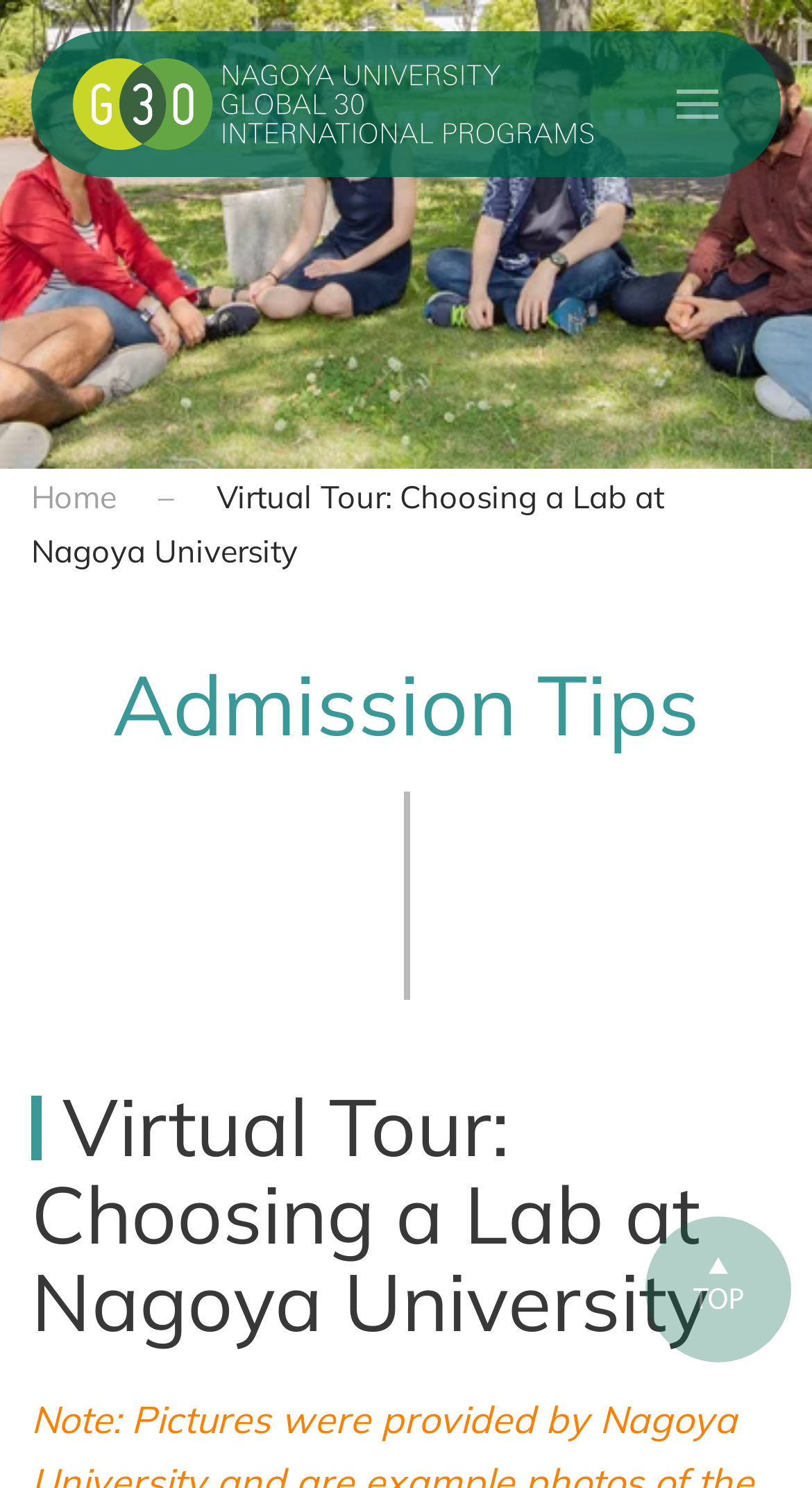Answer briefly with one word or phrase:
What is the purpose of the 'Skip to main content' link?

Accessibility